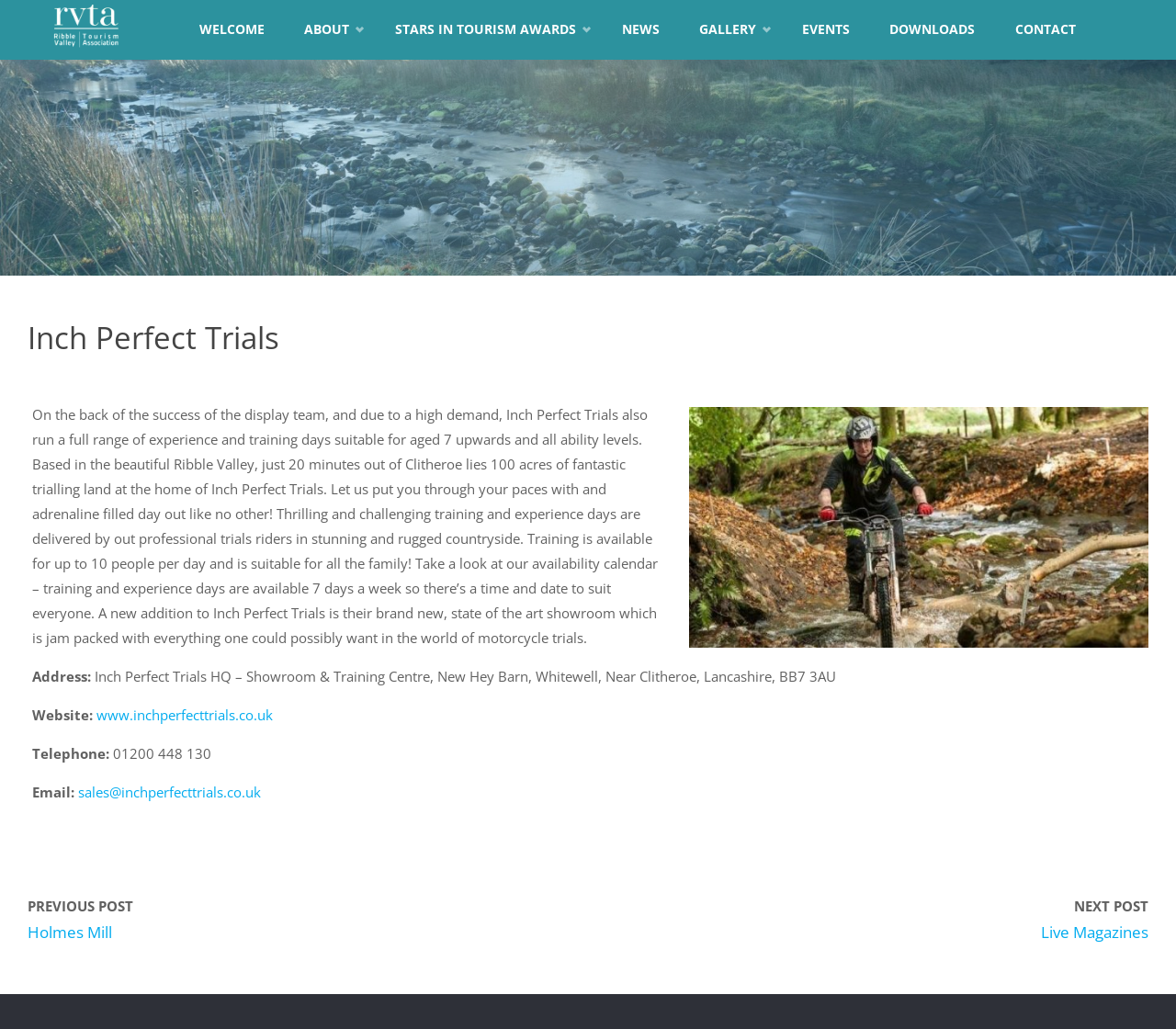Kindly determine the bounding box coordinates for the clickable area to achieve the given instruction: "Read the 'Inch Perfect Trials' article".

[0.023, 0.295, 0.977, 0.822]